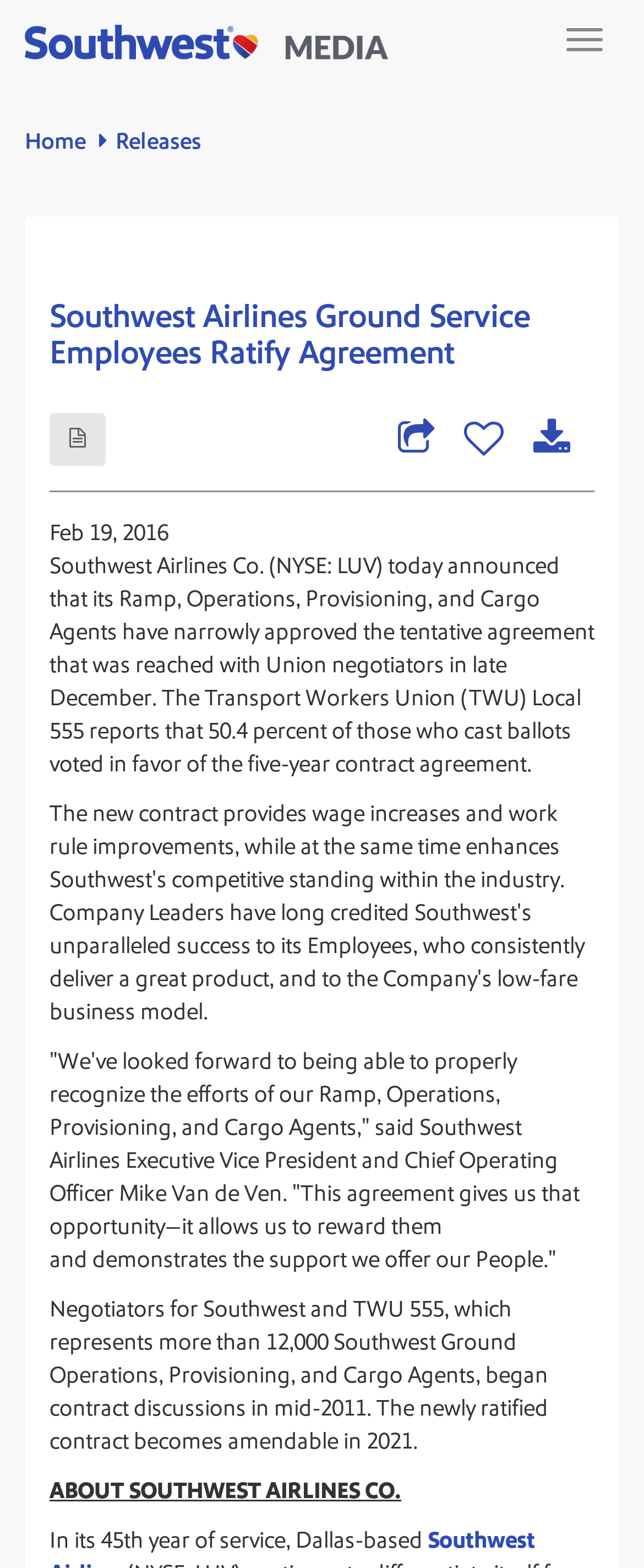What is the date of the announcement? Examine the screenshot and reply using just one word or a brief phrase.

Feb 19, 2016